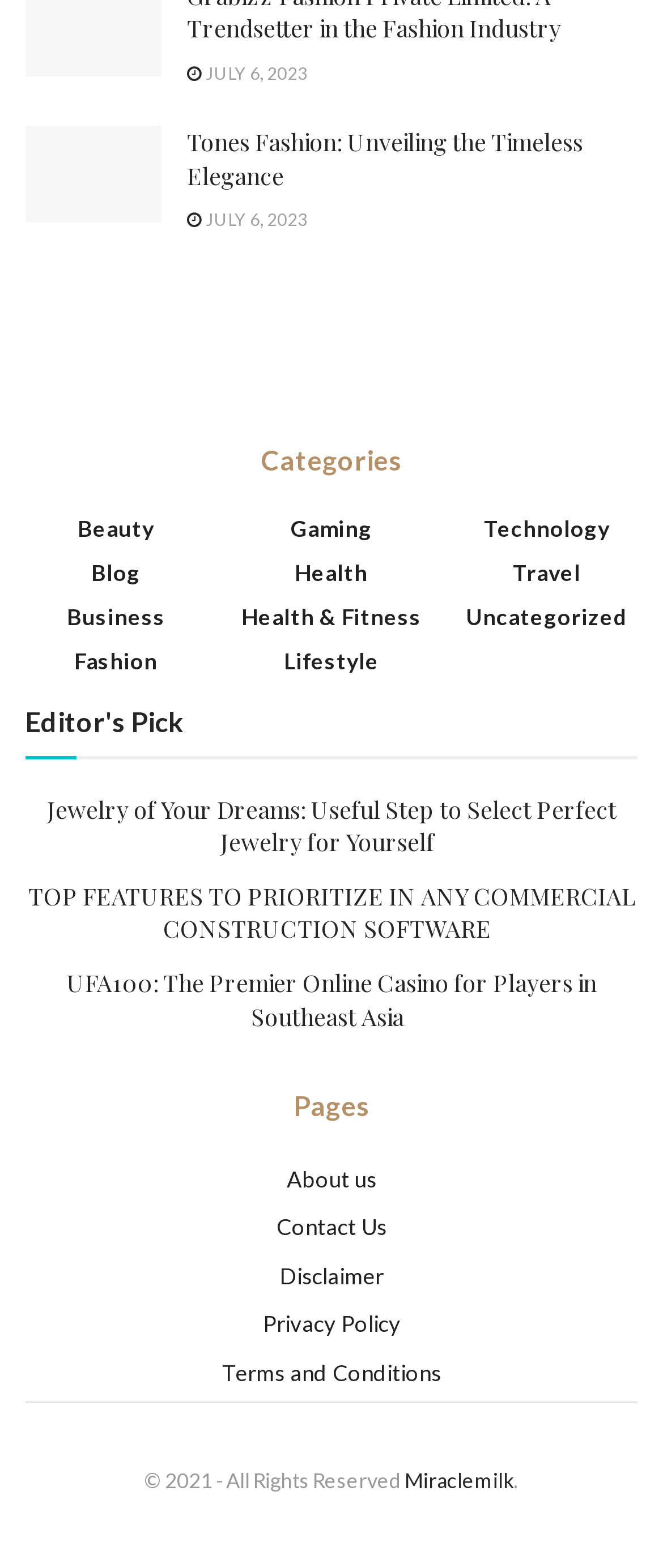Analyze the image and deliver a detailed answer to the question: What is the date of the latest article?

I looked for the date mentioned in the article sections and found that the date 'JULY 6, 2023' is repeated multiple times, indicating that it is the date of the latest article.